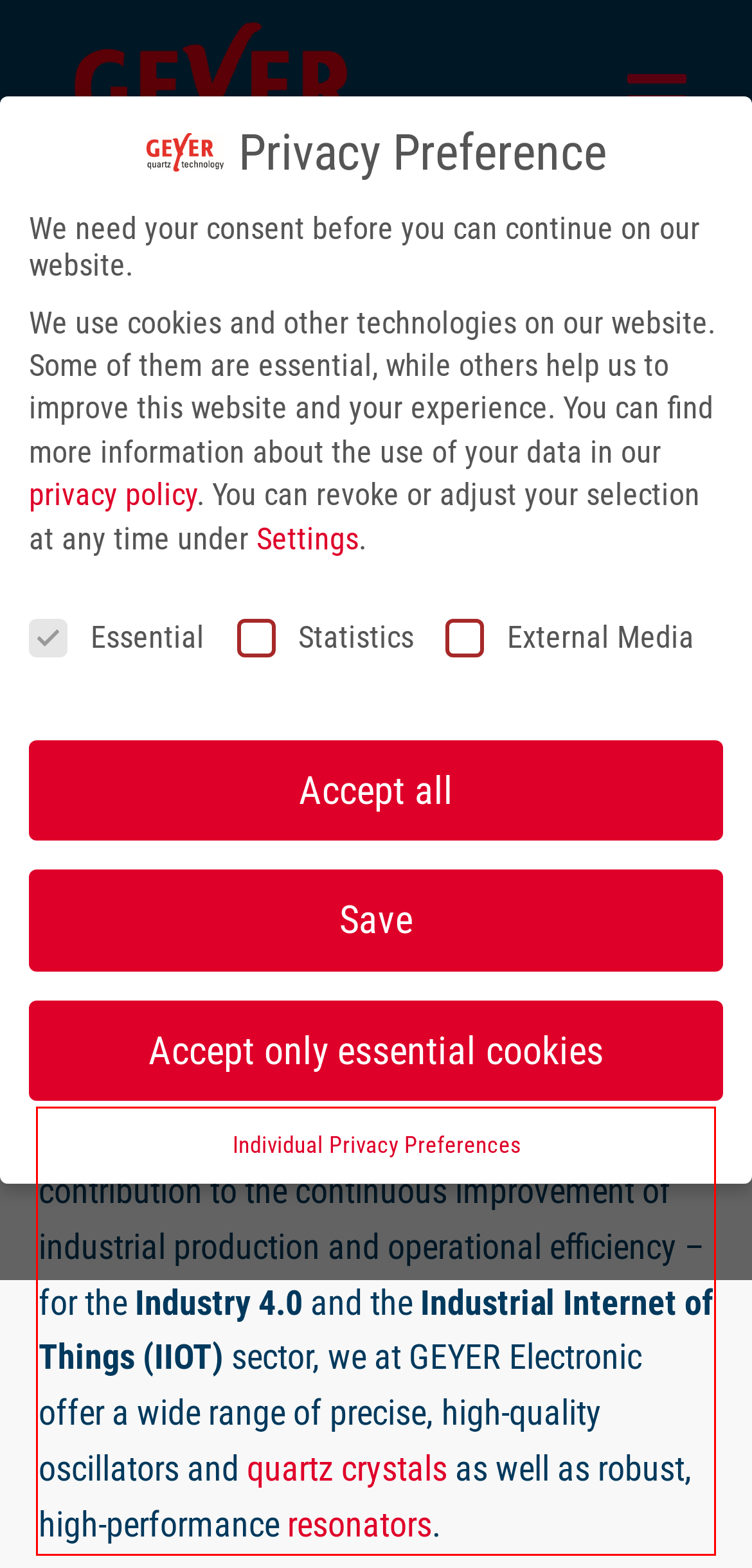Analyze the screenshot of the webpage that features a red bounding box and recognize the text content enclosed within this red bounding box.

With our products we make a decisive contribution to the continuous improvement of industrial production and operational efficiency – for the Industry 4.0 and the Industrial Internet of Things (IIOT) sector, we at GEYER Electronic offer a wide range of precise, high-quality oscillators and quartz crystals as well as robust, high-performance resonators.